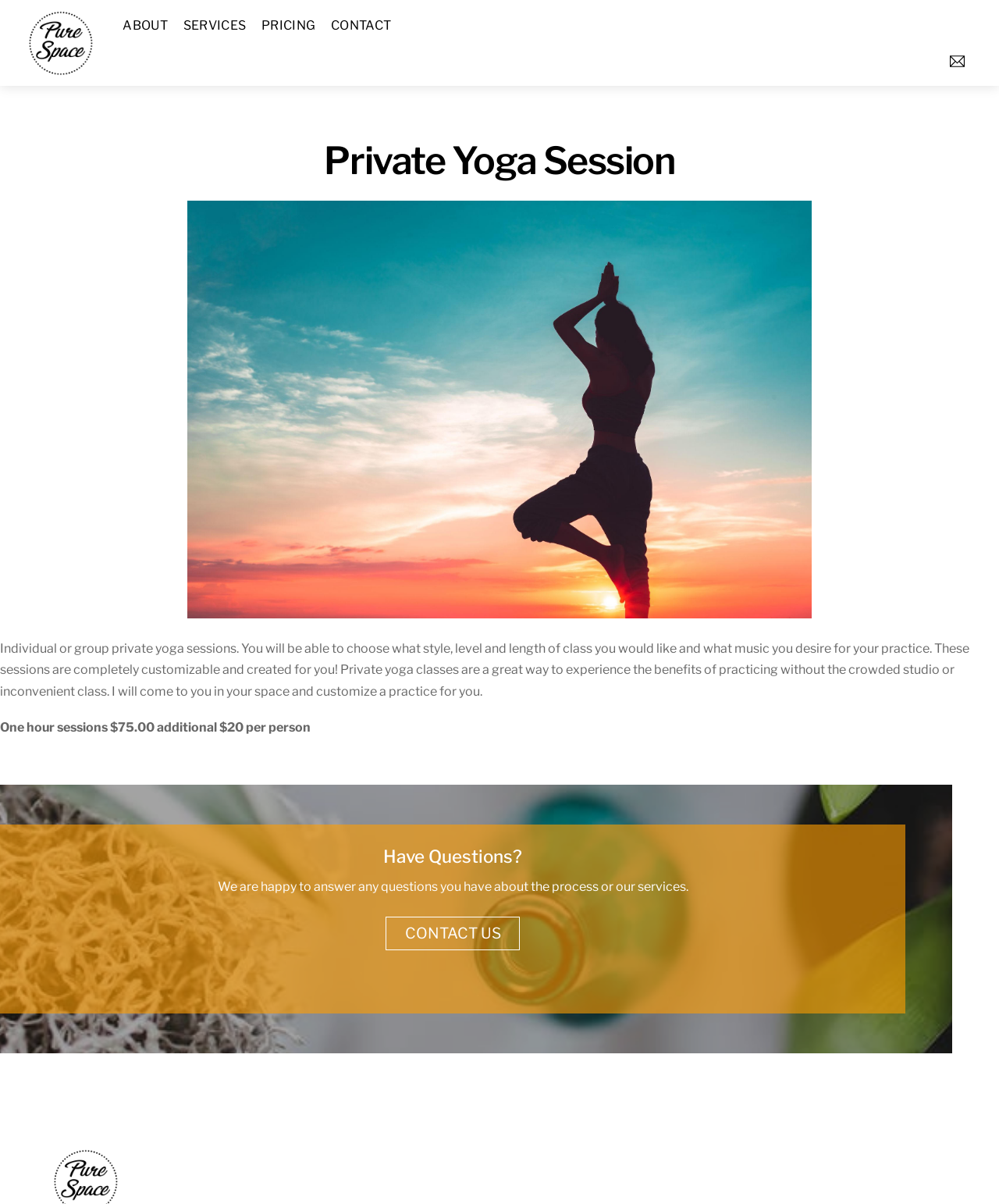Identify and provide the text content of the webpage's primary headline.

Private Yoga Session